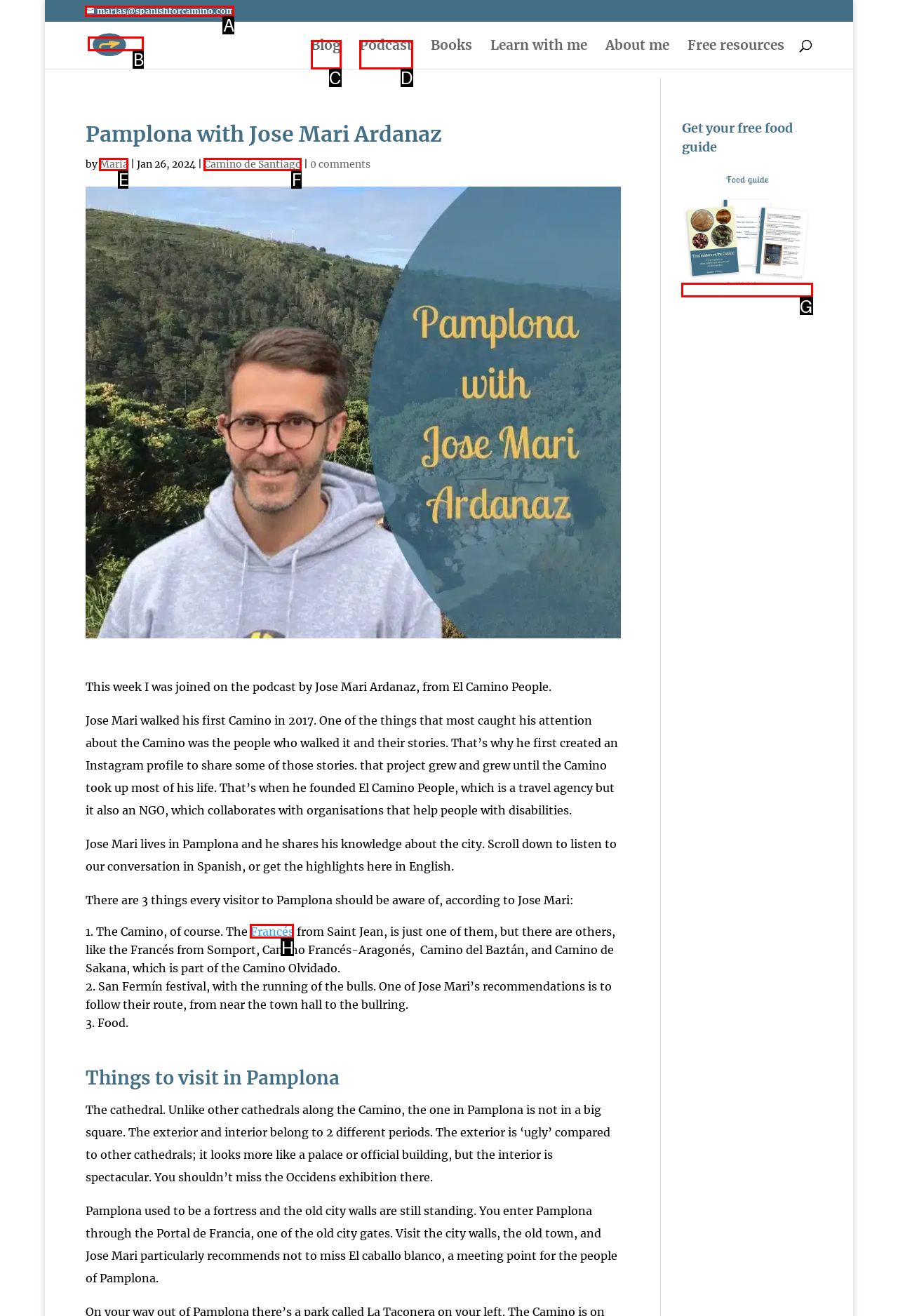Point out which UI element to click to complete this task: Get the Camino food guide
Answer with the letter corresponding to the right option from the available choices.

G